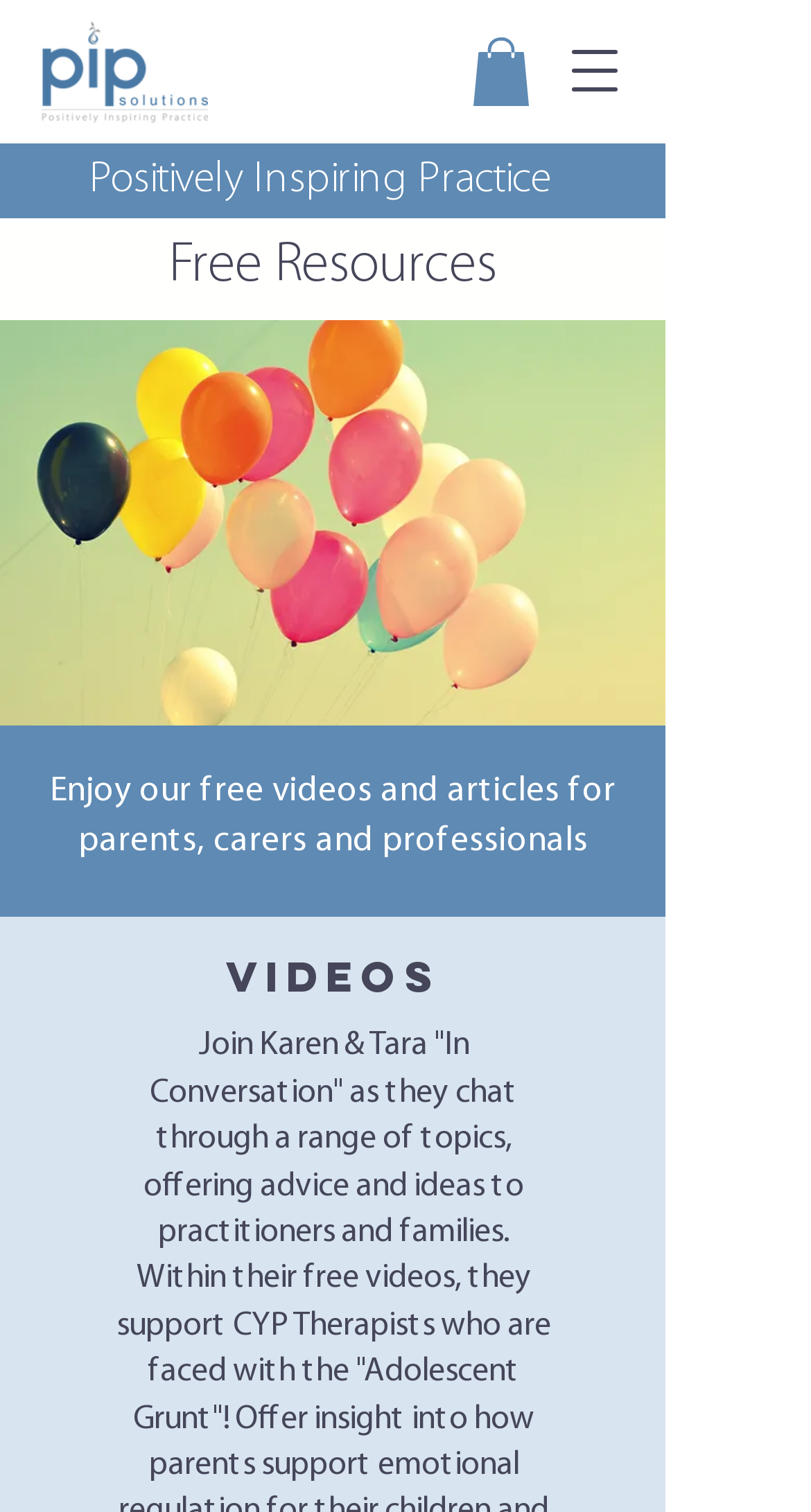Produce an extensive caption that describes everything on the webpage.

The webpage is titled "Free Resources | PIP Solutions" and features a logo image at the top left corner, with a navigation menu button situated to its right. Below the logo, there is a heading that reads "Positively Inspiring Practice" followed by a subheading "Free Resources". 

To the right of the subheading, there is a large image that occupies a significant portion of the page. Below this image, a paragraph of text is displayed, which invites users to "Enjoy our free videos and articles for parents, carers and professionals". 

Further down the page, there is a section dedicated to videos, indicated by a heading that reads "Videos". The page also features two links at the top right corner, one of which is an image link.